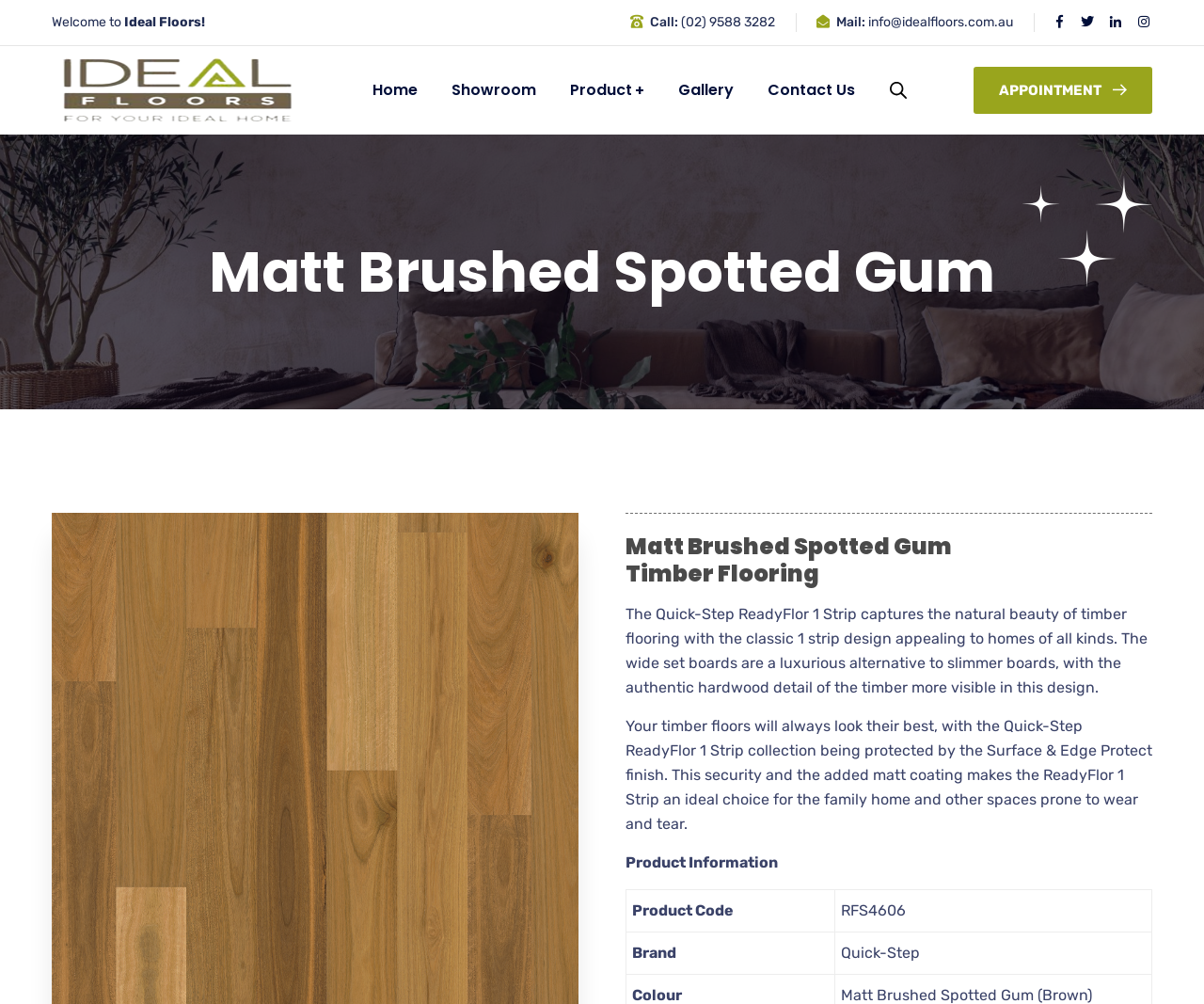Identify the bounding box for the UI element specified in this description: "(02) 9588 3282". The coordinates must be four float numbers between 0 and 1, formatted as [left, top, right, bottom].

[0.566, 0.014, 0.644, 0.03]